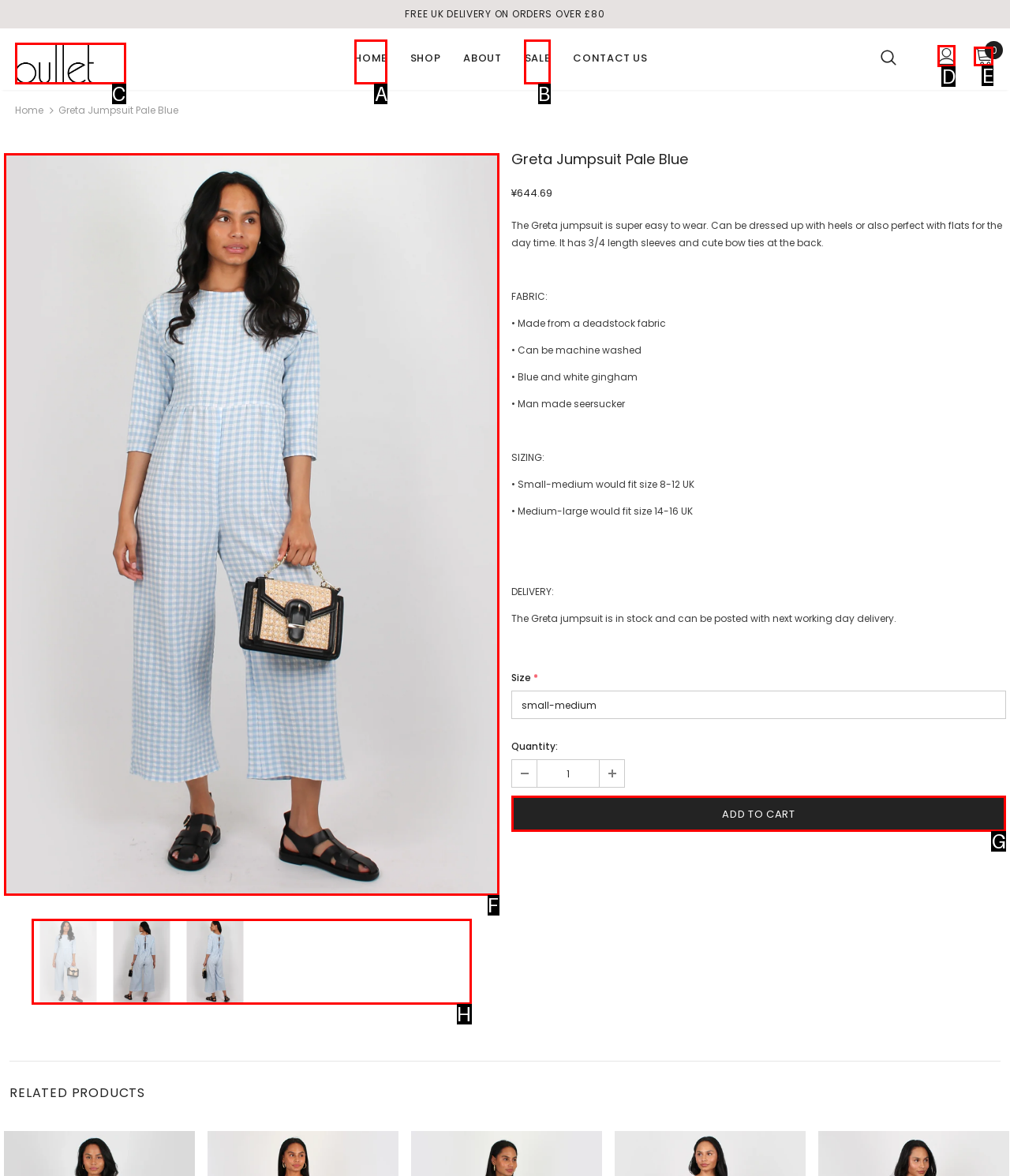Find the option that best fits the description: title="Logo". Answer with the letter of the option.

C